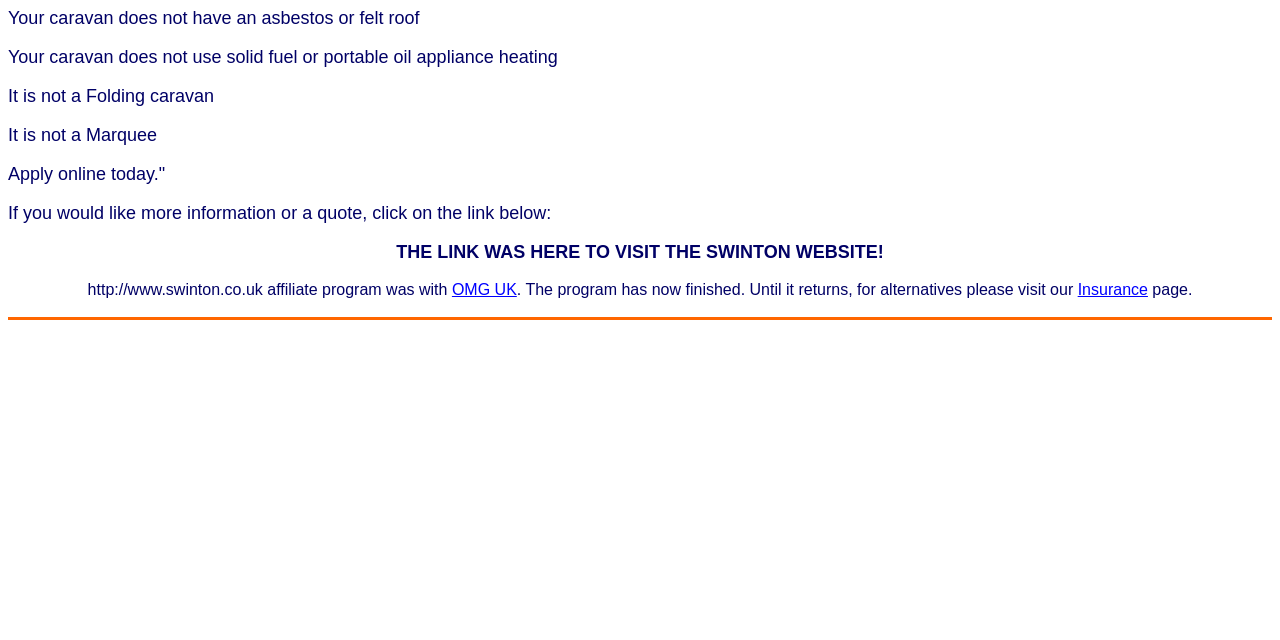Identify the bounding box coordinates for the UI element described as: "Insurance". The coordinates should be provided as four floats between 0 and 1: [left, top, right, bottom].

[0.842, 0.439, 0.897, 0.466]